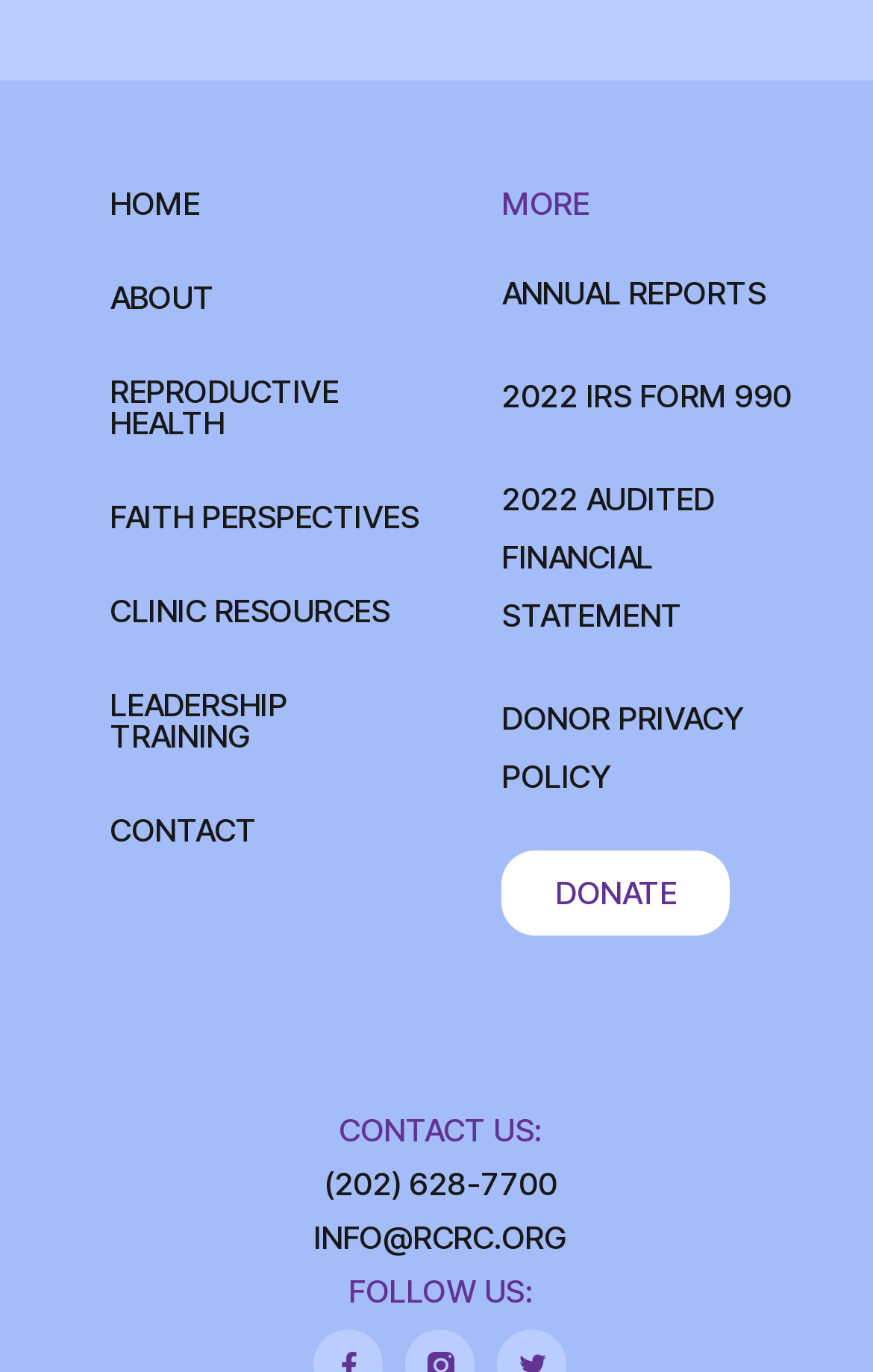Can you pinpoint the bounding box coordinates for the clickable element required for this instruction: "view annual reports"? The coordinates should be four float numbers between 0 and 1, i.e., [left, top, right, bottom].

[0.575, 0.193, 0.927, 0.235]